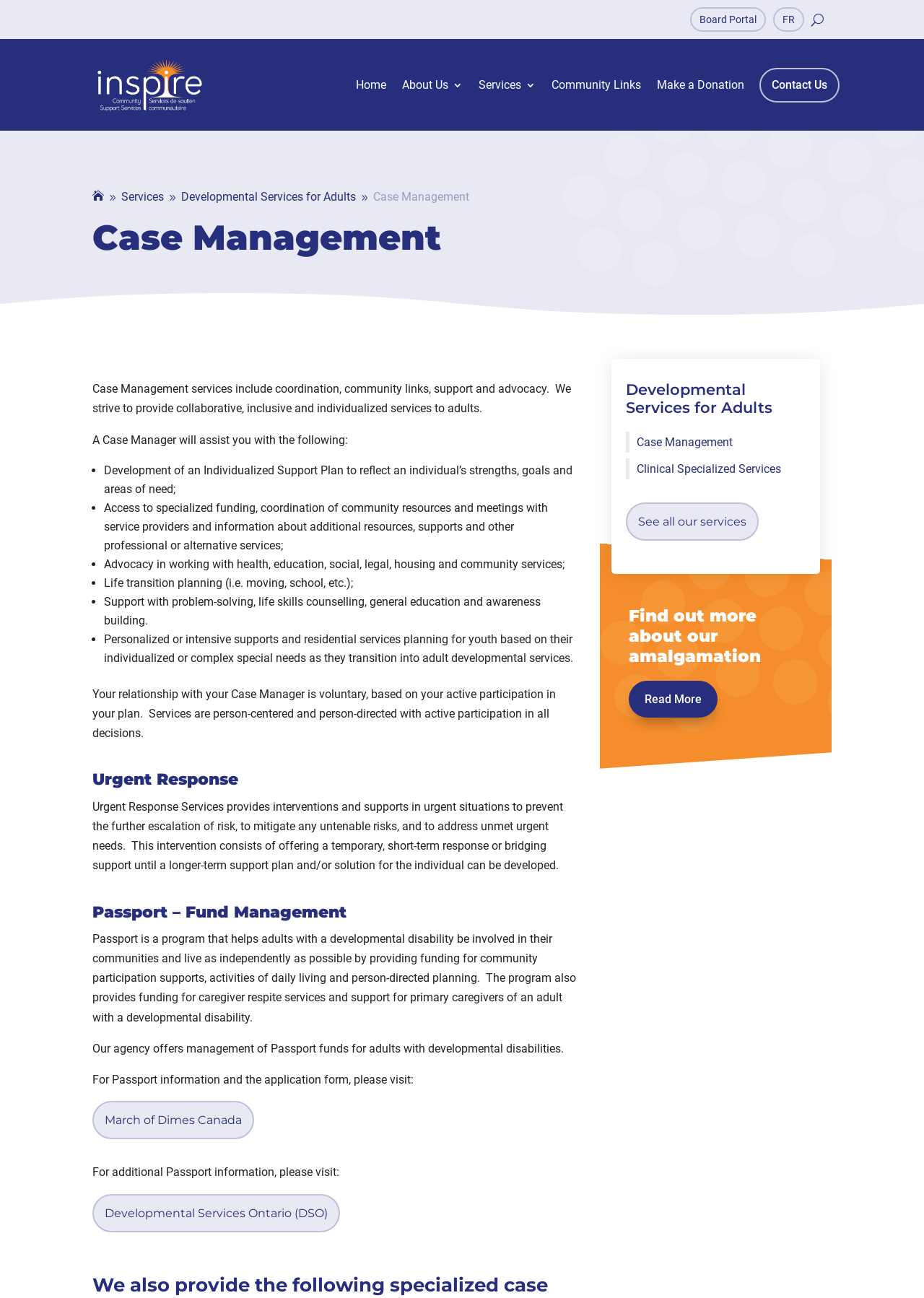Please identify the coordinates of the bounding box that should be clicked to fulfill this instruction: "Click the 'Board Portal' link".

[0.757, 0.011, 0.819, 0.023]